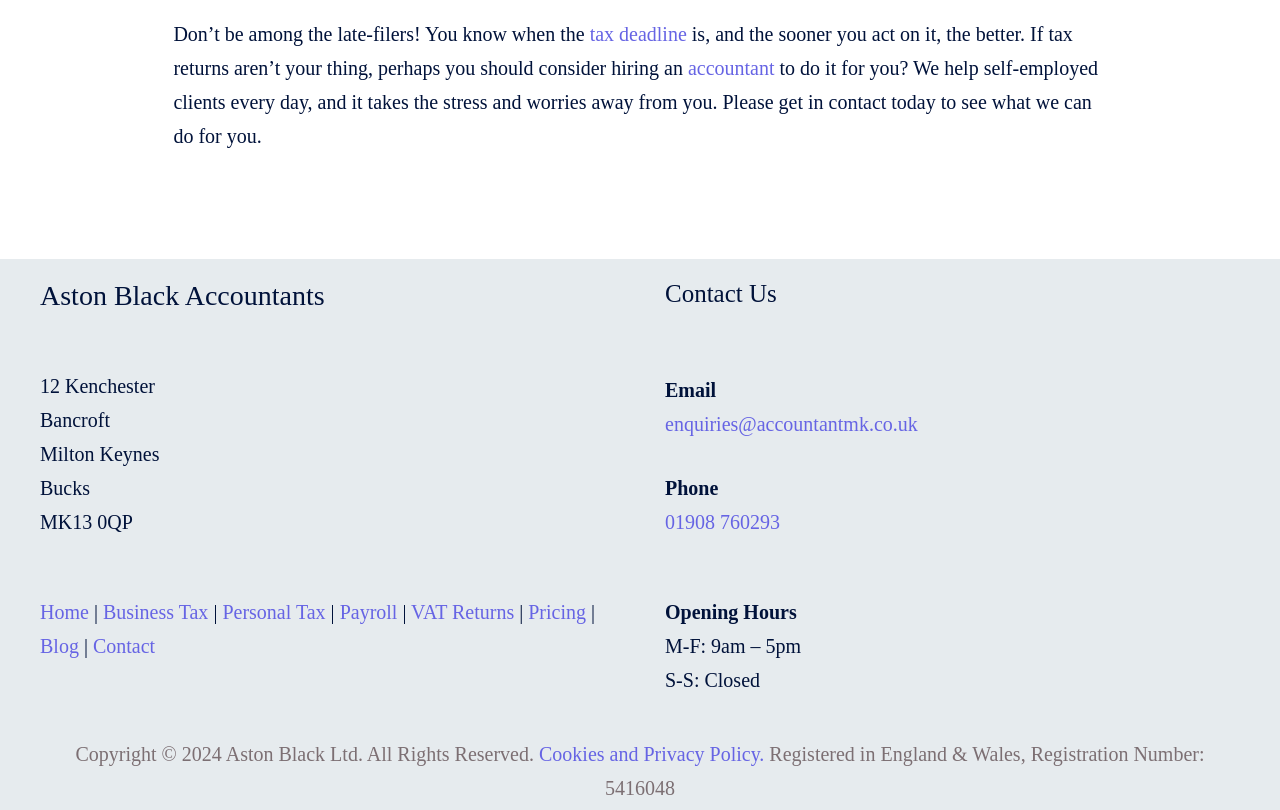Respond to the following query with just one word or a short phrase: 
What is the address of Aston Black Accountants?

12 Kenchester, Bancroft, Milton Keynes, Bucks, MK13 0QP